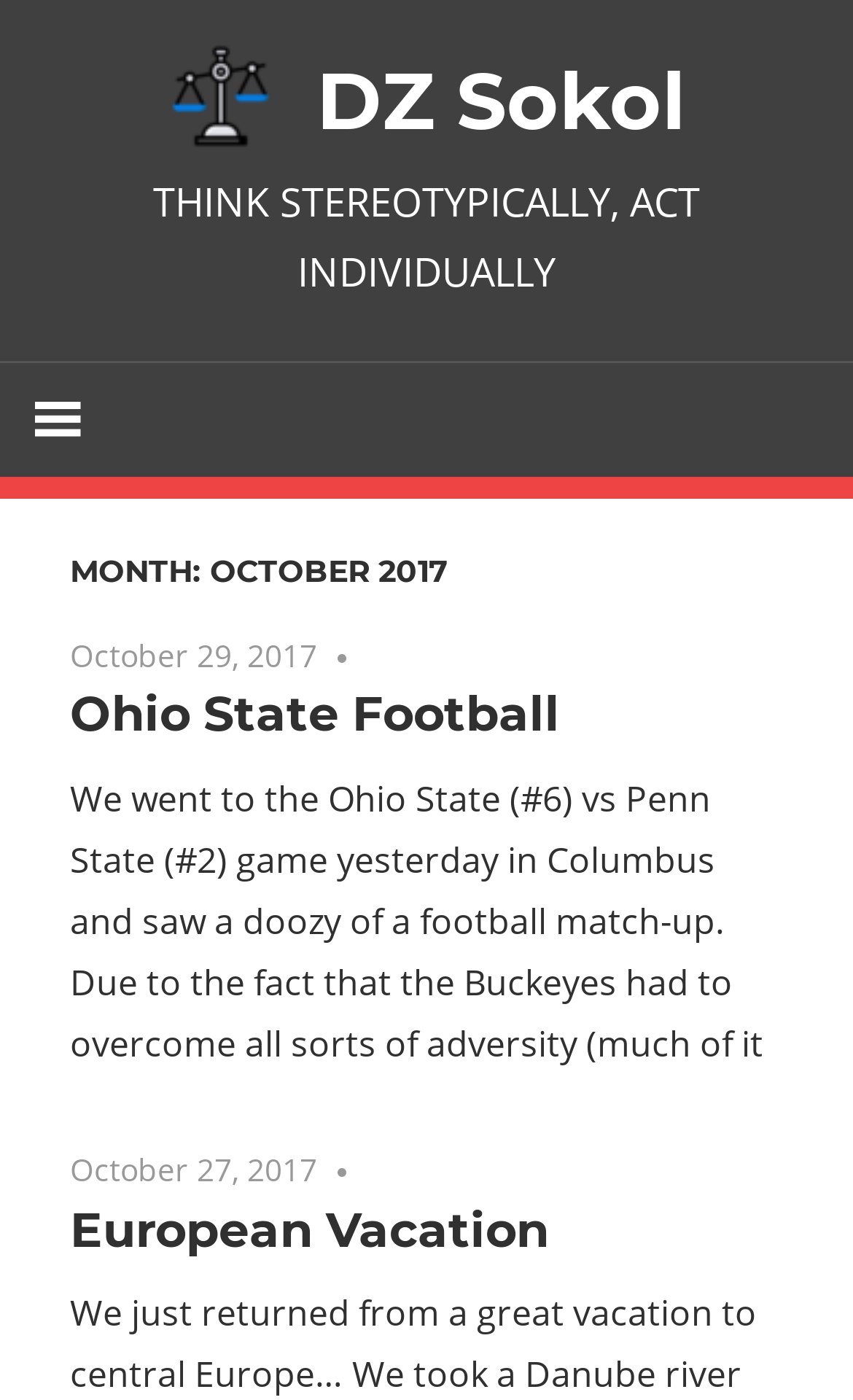Generate a comprehensive description of the webpage.

The webpage appears to be a personal blog or journal, with a focus on the author's experiences and events in October 2017. At the top of the page, there is a logo or image of "DZ Sokol" accompanied by a link to the same name. Below this, there is a static text element with the phrase "THINK STEREOTYPICALLY, ACT INDIVIDUALLY".

To the left of the page, there is a button with an icon, and above it, a header section with the title "MONTH: OCTOBER 2017". Below this header, there is an article section that takes up most of the page. Within this section, there are two main entries, each with a heading, a link to a specific date, and a brief summary of the event.

The first entry is about an Ohio State football game, with a heading "Ohio State Football" and a link to the same name. The text describes the author's experience attending the game between Ohio State and Penn State. Below this, there is a second entry with a heading "European Vacation" and a link to the same name. However, the text for this entry is not provided.

Throughout the page, there are several links to specific dates, such as "October 29, 2017" and "October 27, 2017", each accompanied by a time element. There are also links to "No comments" below each entry. Overall, the page has a simple and clean layout, with a focus on presenting the author's experiences and events in a clear and organized manner.